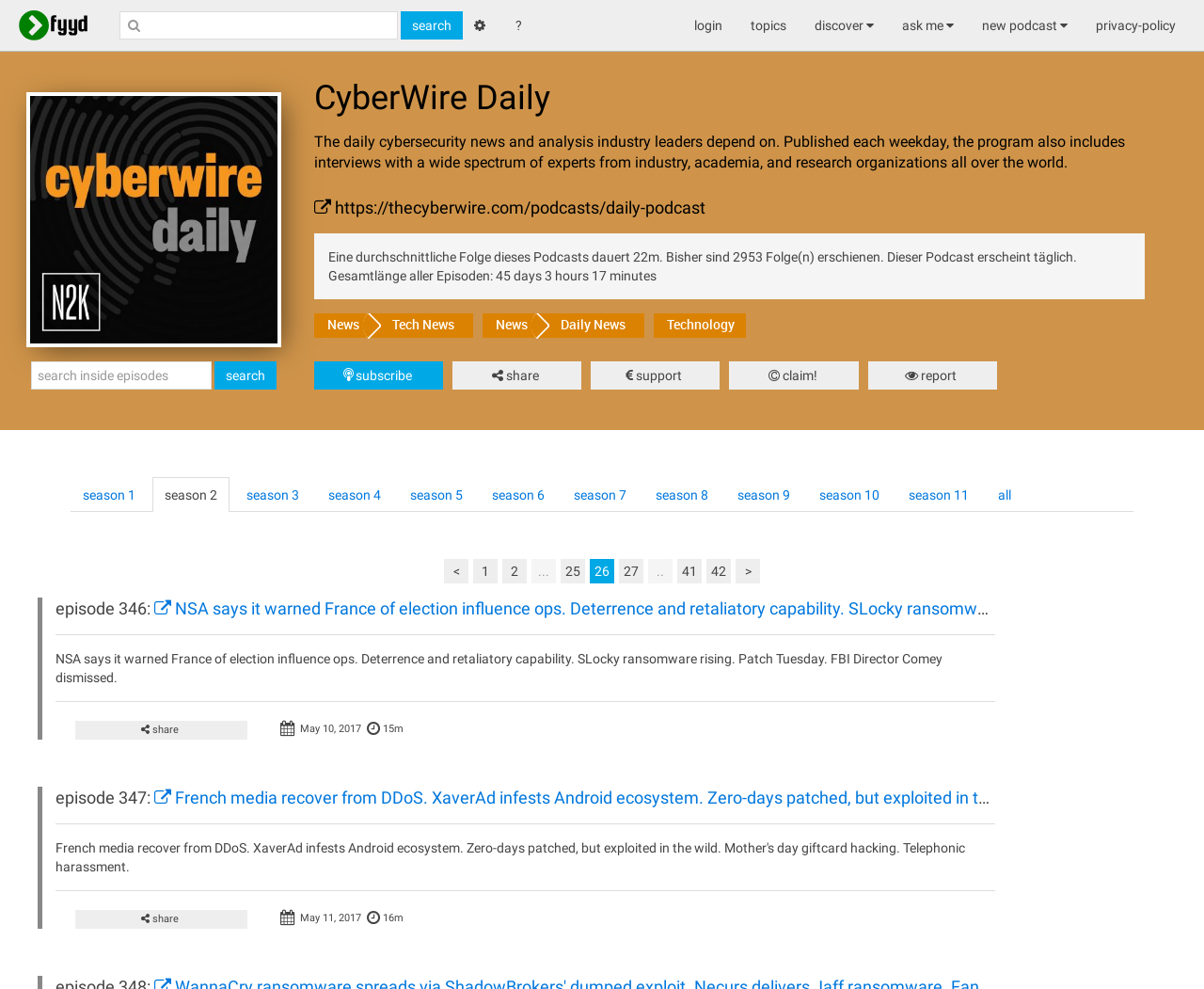What is the average duration of an episode?
Please look at the screenshot and answer in one word or a short phrase.

22m